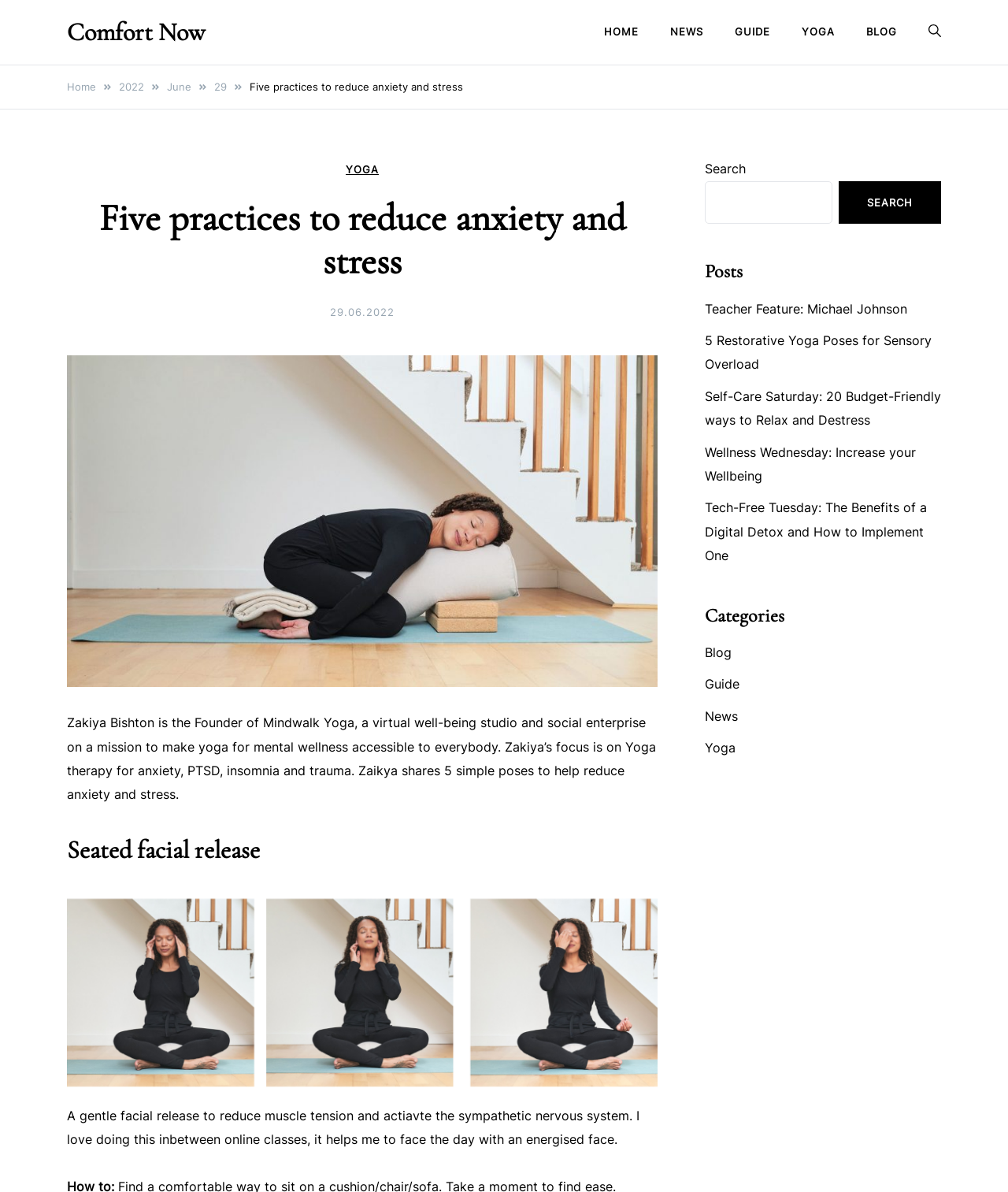What is the name of the founder of Mindwalk Yoga?
Refer to the image and answer the question using a single word or phrase.

Zakiya Bishton